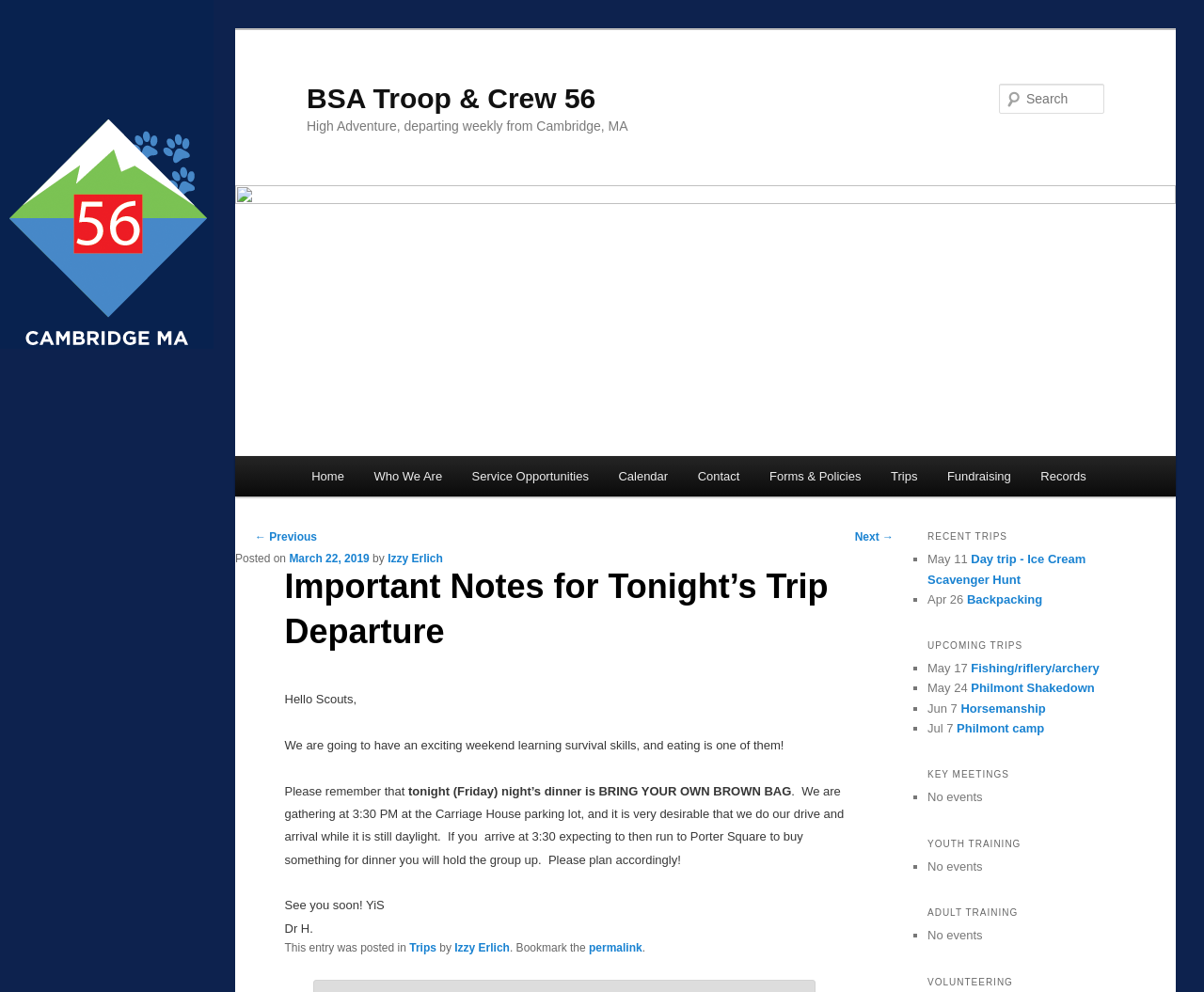Pinpoint the bounding box coordinates of the element to be clicked to execute the instruction: "View the Trips page".

[0.728, 0.46, 0.774, 0.501]